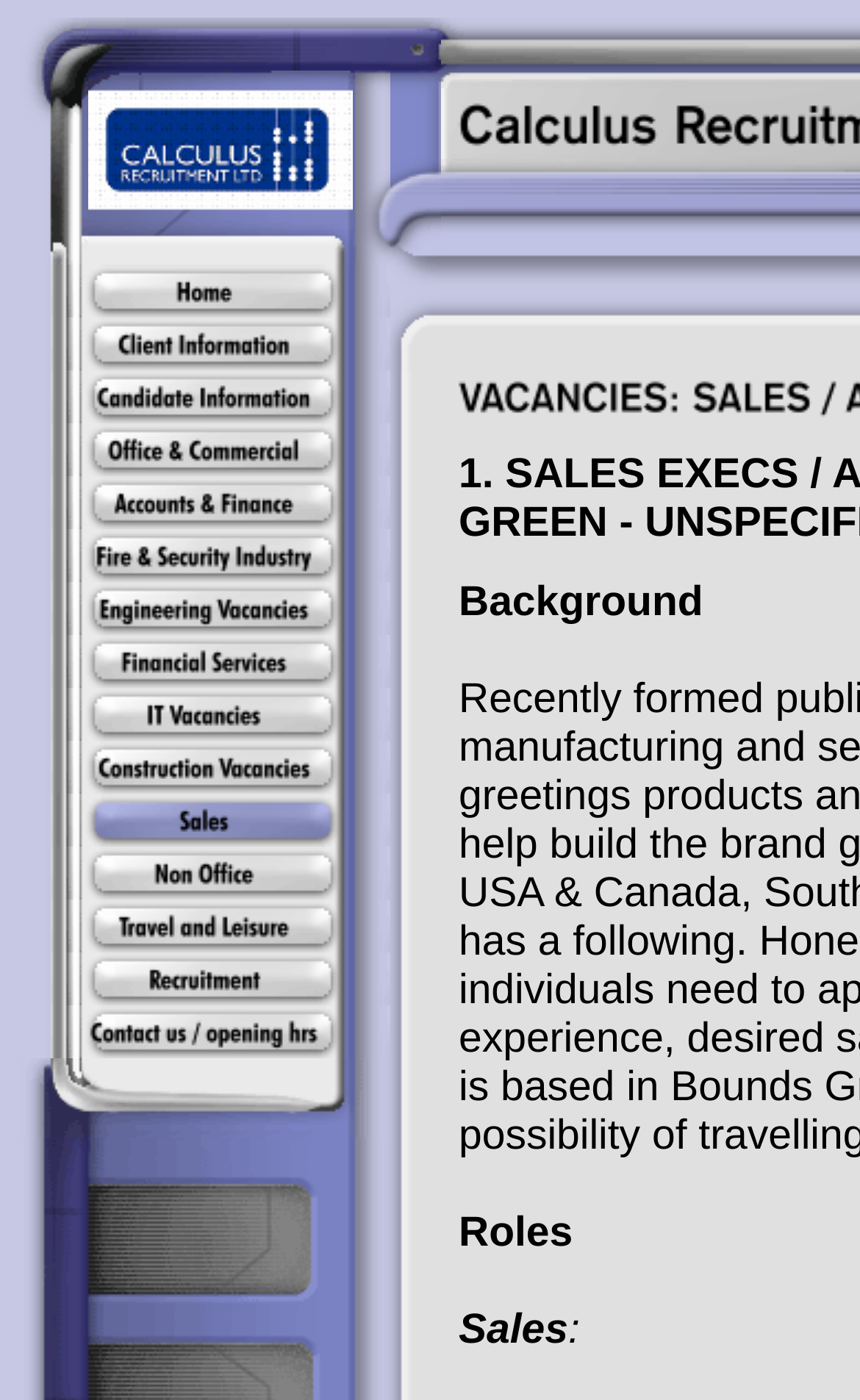Provide the bounding box coordinates of the HTML element this sentence describes: "alt="Non Office" name="CM4all_967"".

[0.021, 0.624, 0.454, 0.647]